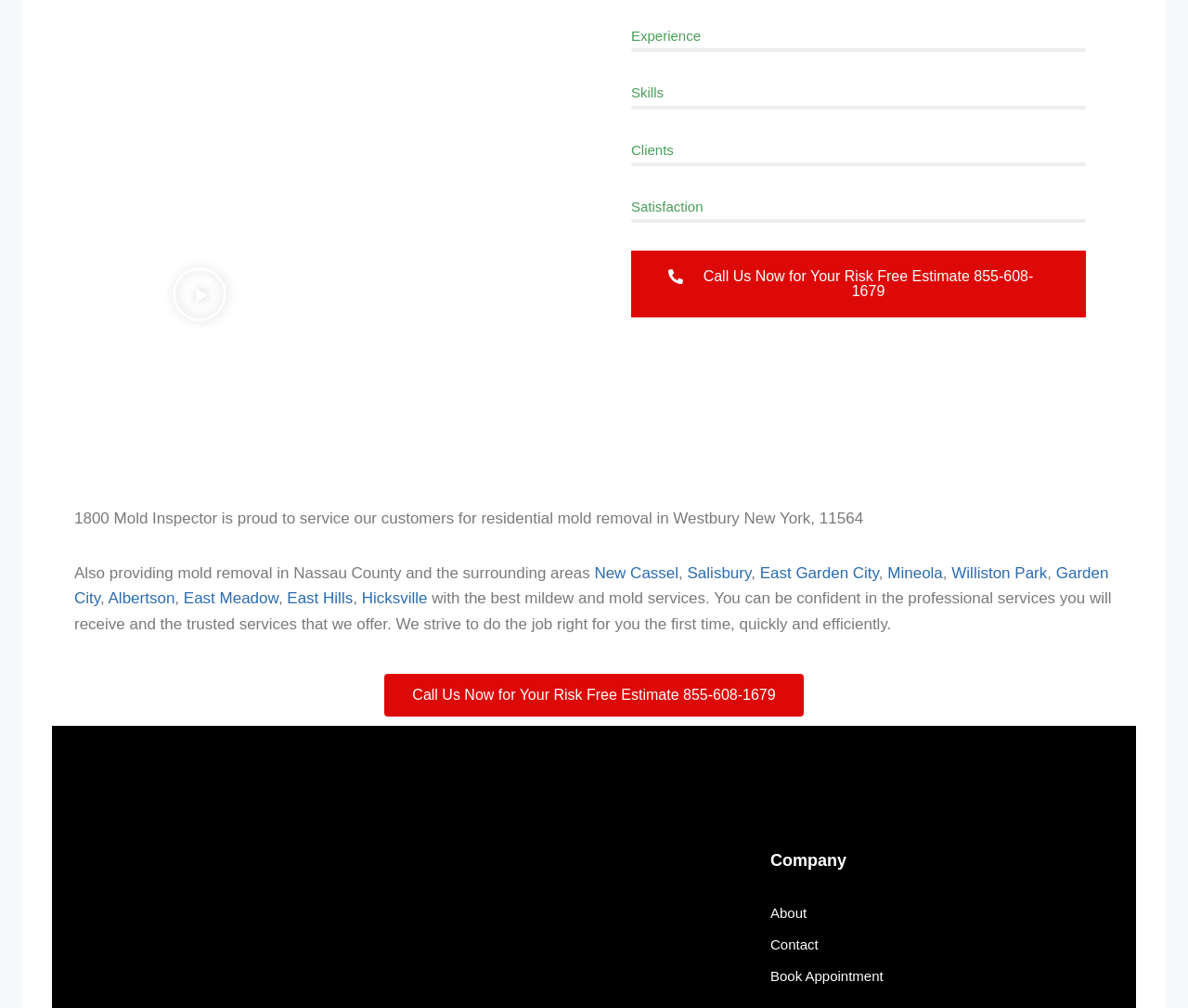What is the phone number for a risk-free estimate?
Based on the image, answer the question with a single word or brief phrase.

855-608-1679